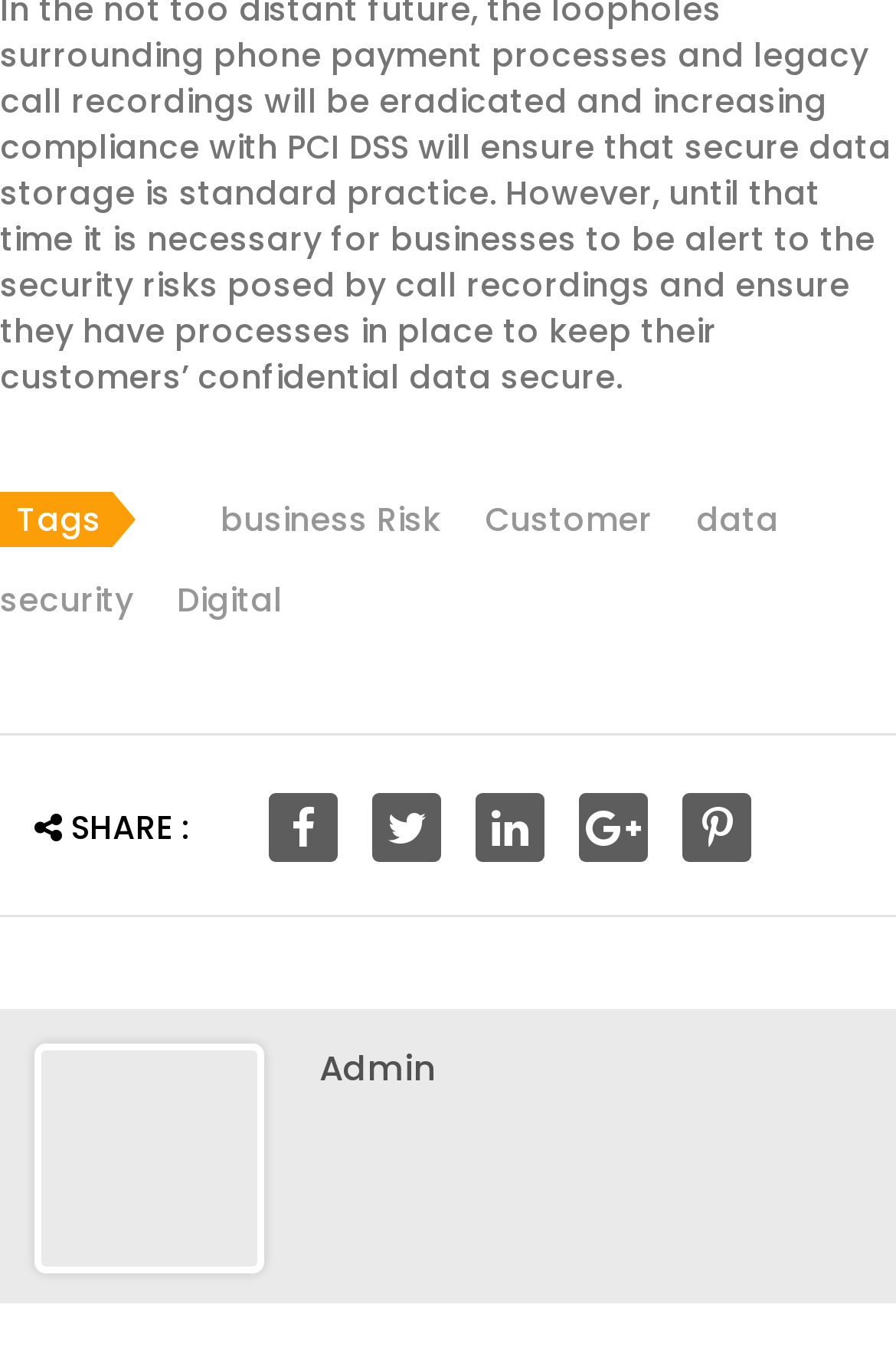What is the last link in the webpage? Observe the screenshot and provide a one-word or short phrase answer.

Admin